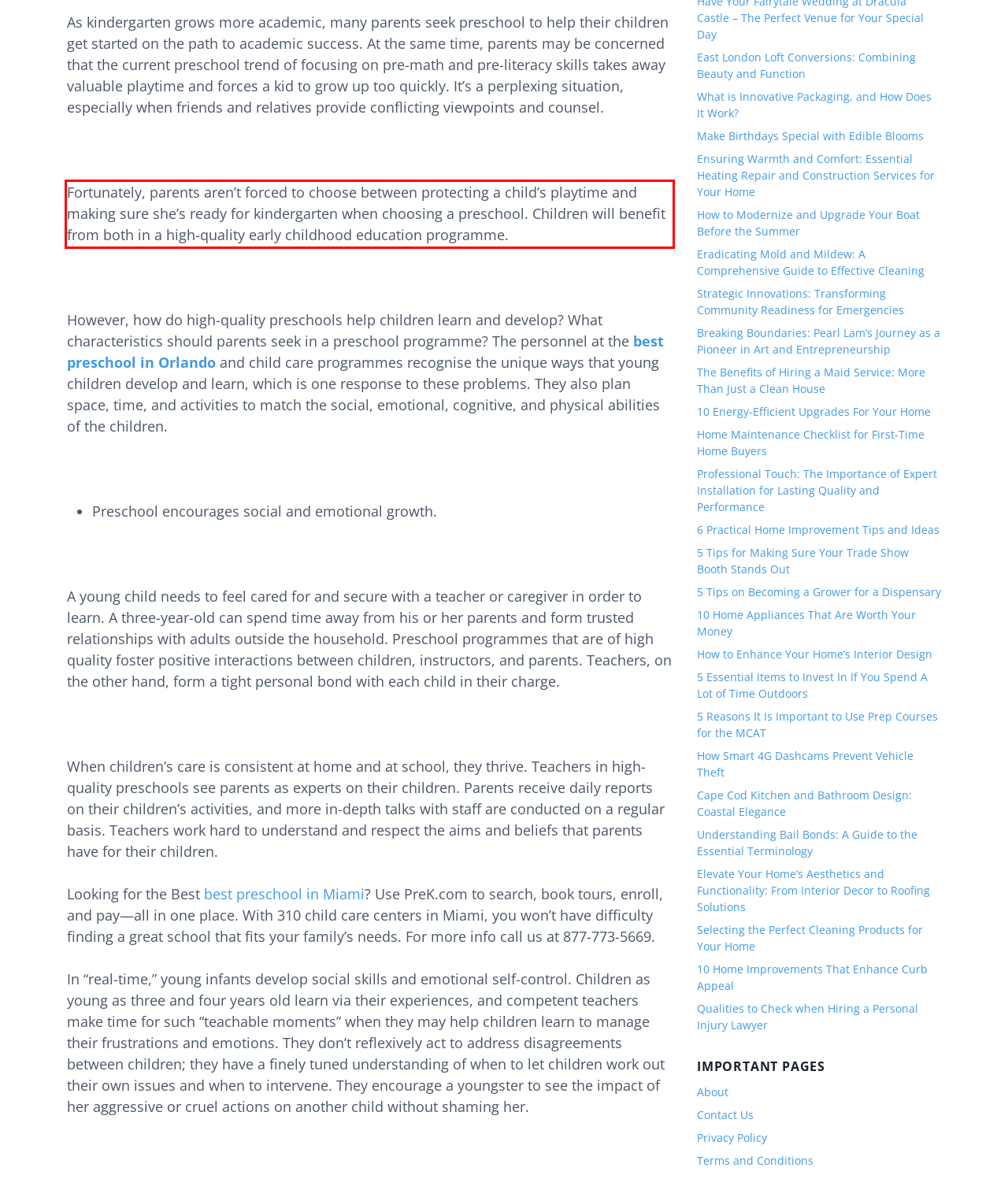Using the provided screenshot of a webpage, recognize the text inside the red rectangle bounding box by performing OCR.

Fortunately, parents aren’t forced to choose between protecting a child’s playtime and making sure she’s ready for kindergarten when choosing a preschool. Children will benefit from both in a high-quality early childhood education programme.